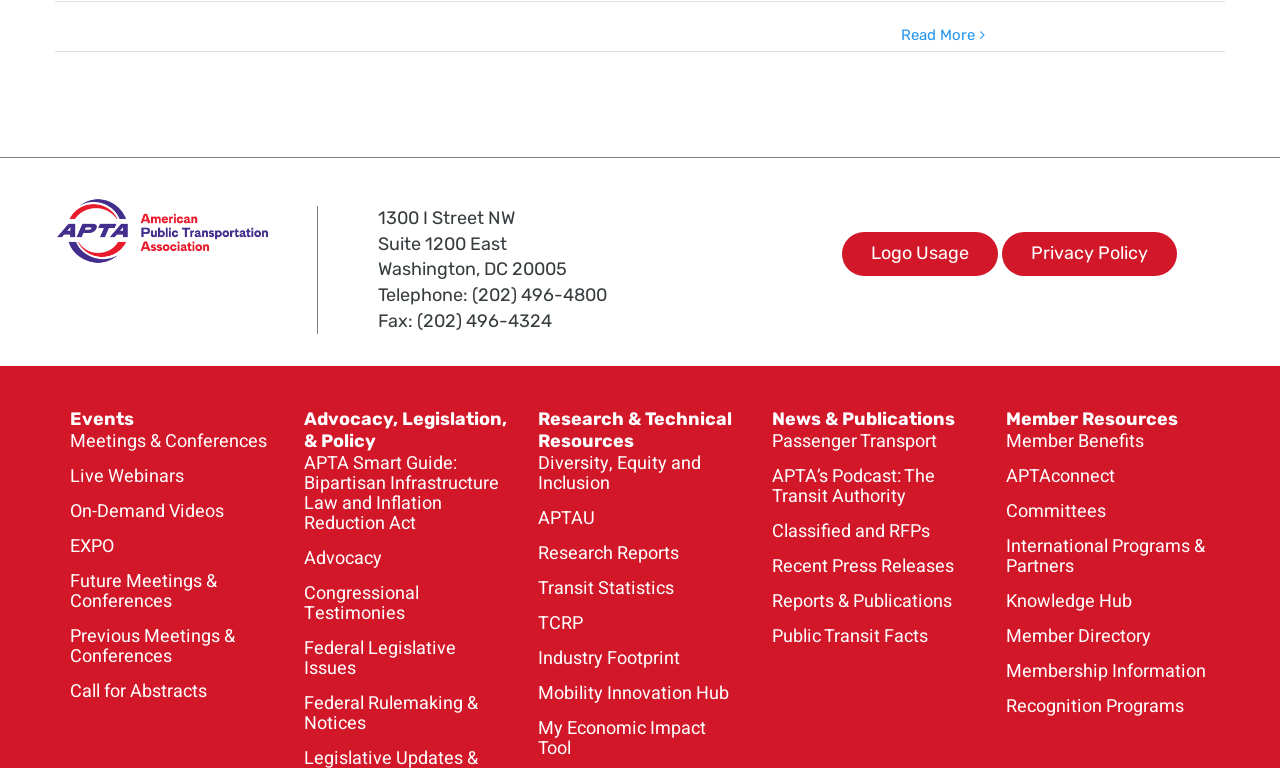Extract the bounding box coordinates of the UI element described: "APTAconnect". Provide the coordinates in the format [left, top, right, bottom] with values ranging from 0 to 1.

[0.786, 0.606, 0.945, 0.638]